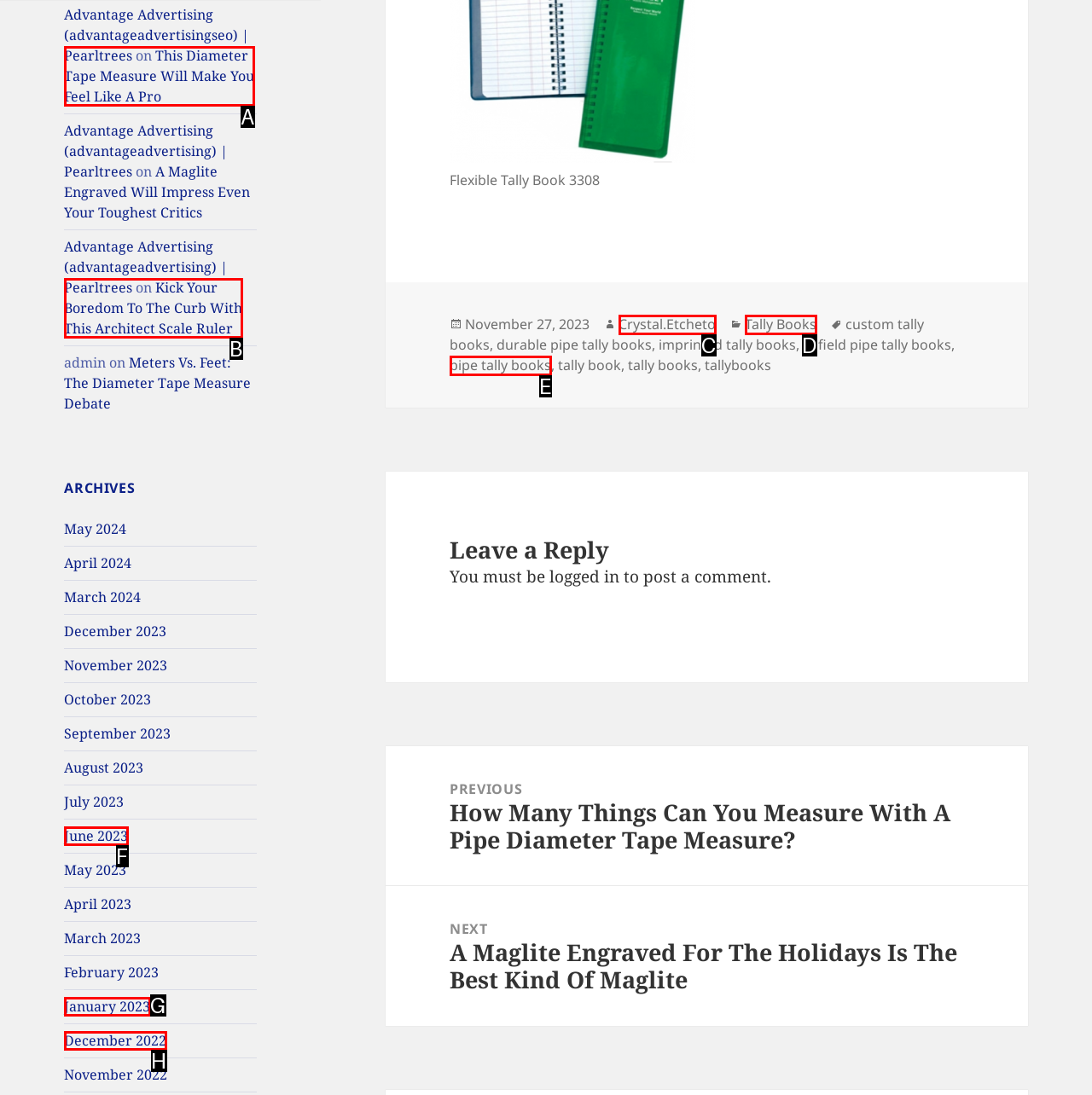Given the description: Crystal.Etcheto
Identify the letter of the matching UI element from the options.

C